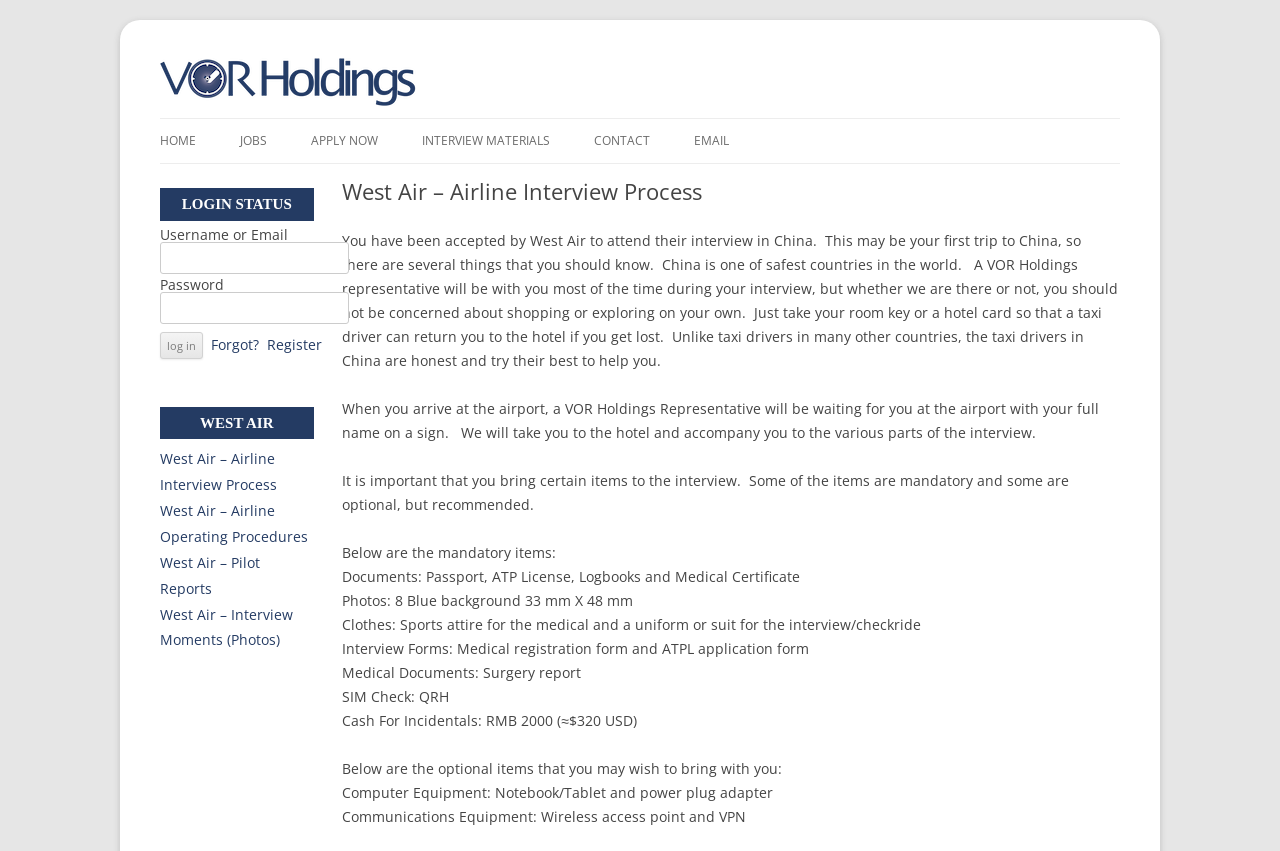Find the bounding box coordinates for the area you need to click to carry out the instruction: "Click the 'log in' button". The coordinates should be four float numbers between 0 and 1, indicated as [left, top, right, bottom].

[0.125, 0.39, 0.159, 0.422]